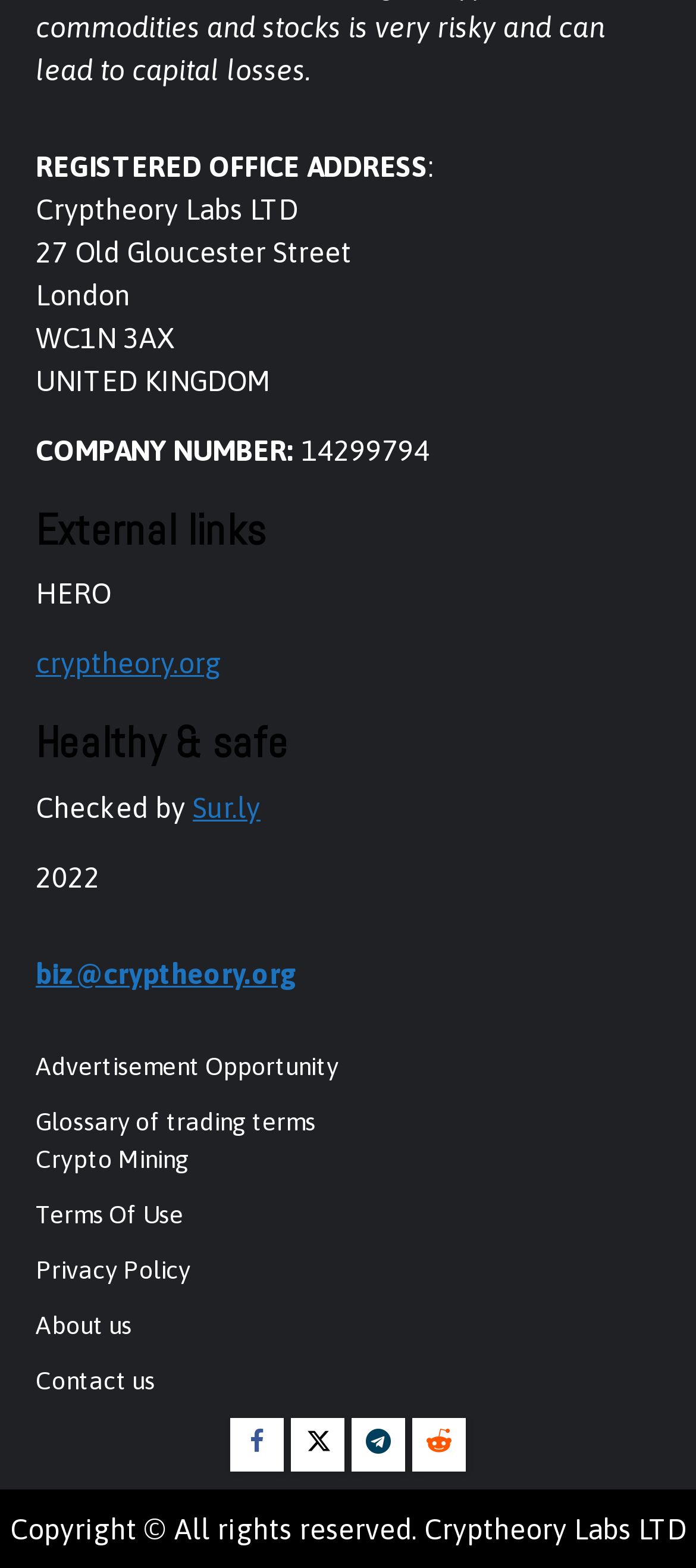Kindly determine the bounding box coordinates for the area that needs to be clicked to execute this instruction: "View company information".

[0.051, 0.096, 0.615, 0.116]